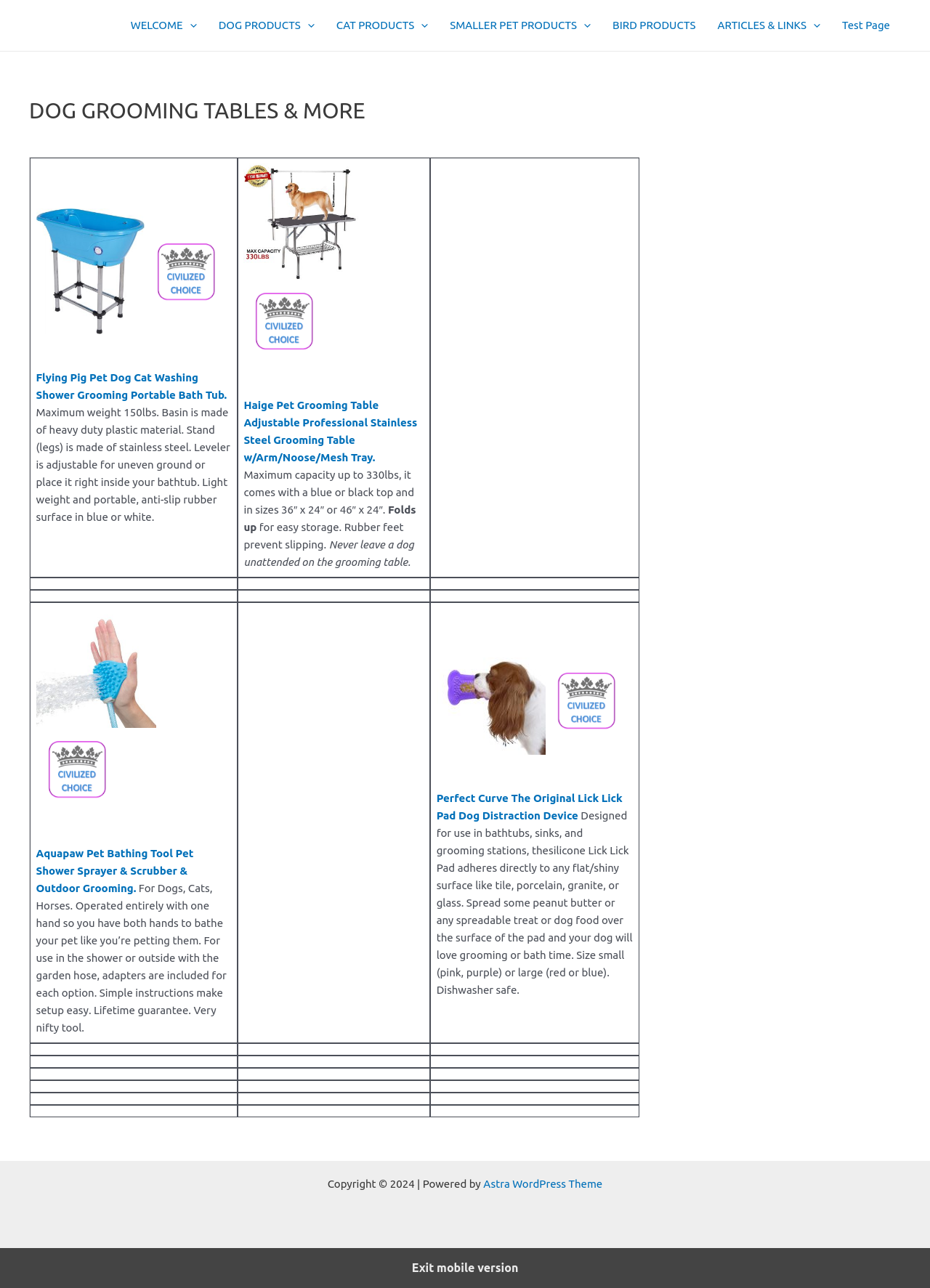Given the webpage screenshot, identify the bounding box of the UI element that matches this description: "parent_node: CAT PRODUCTS aria-label="Menu Toggle"".

[0.446, 0.013, 0.46, 0.027]